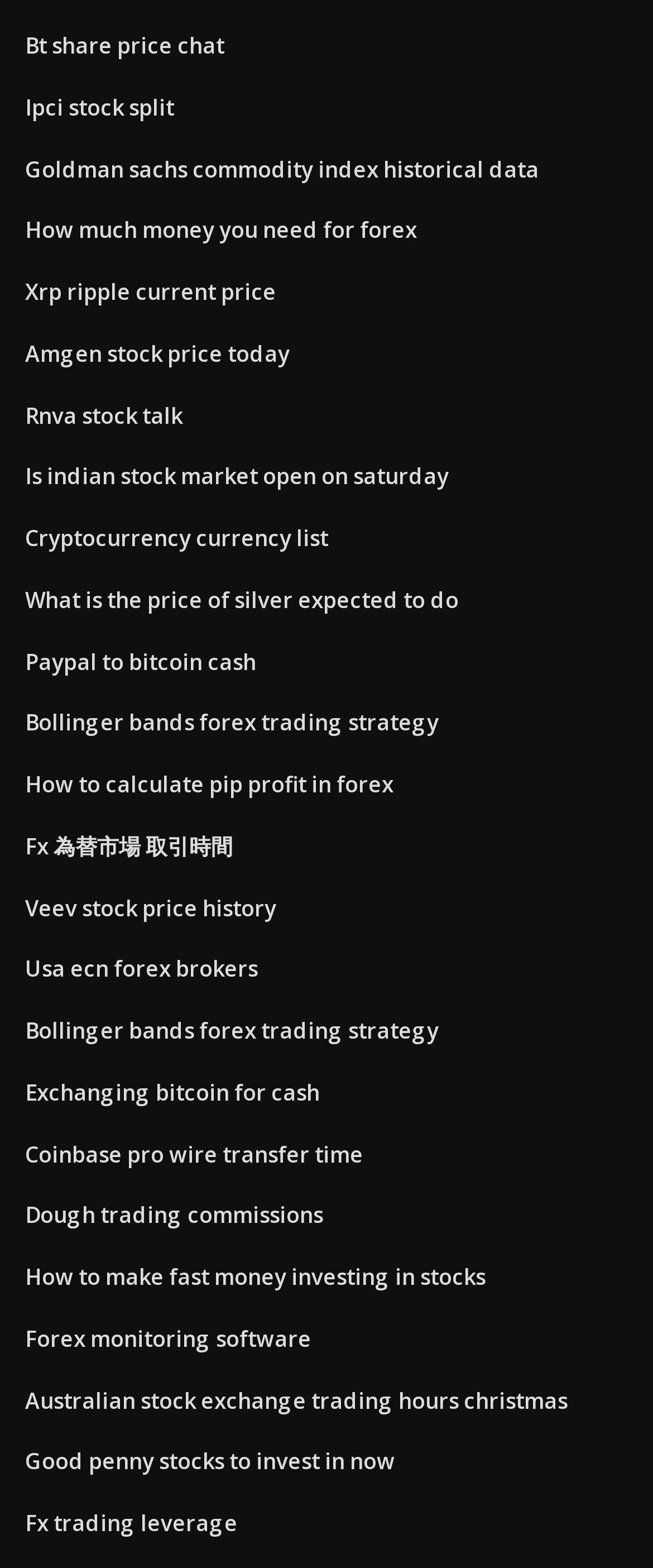Reply to the question with a brief word or phrase: Is there a link about stock price history?

Yes